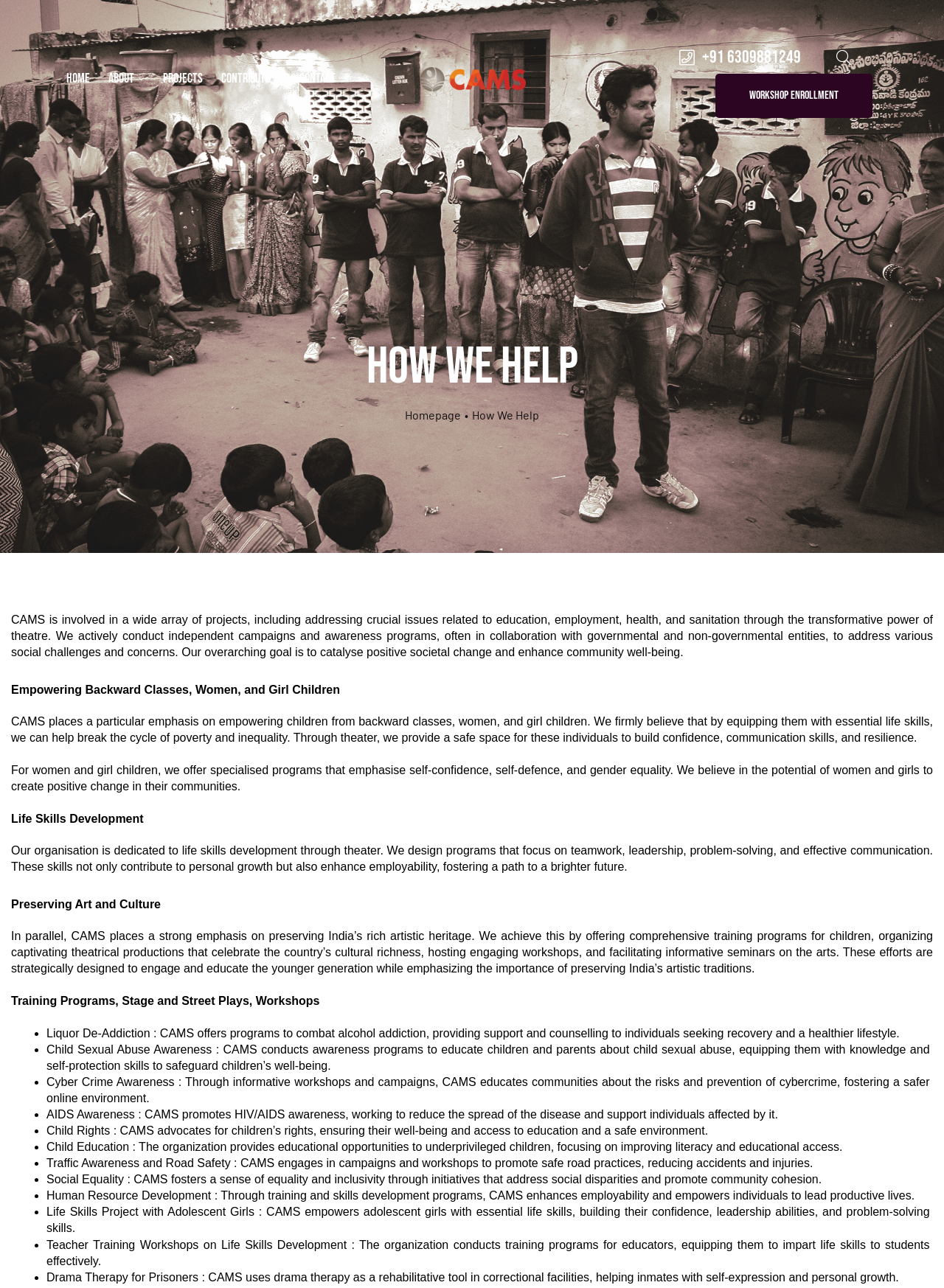What is one of the programs offered by CAMS for women and girl children?
Please elaborate on the answer to the question with detailed information.

I found the program by reading the StaticText element with the text 'For women and girl children, we offer specialised programs that emphasise self-confidence, self-defence, and gender equality.' located at the bounding box coordinates [0.012, 0.593, 0.992, 0.615].